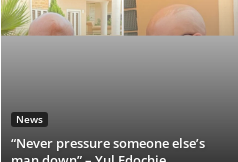Utilize the information from the image to answer the question in detail:
What is the theme of the news piece?

The caption states that the visual representation aligns with the thematic elements of the news piece, reflecting contemporary issues in relationships and societal expectations, which suggests that the theme of the news piece is relationships and societal expectations.